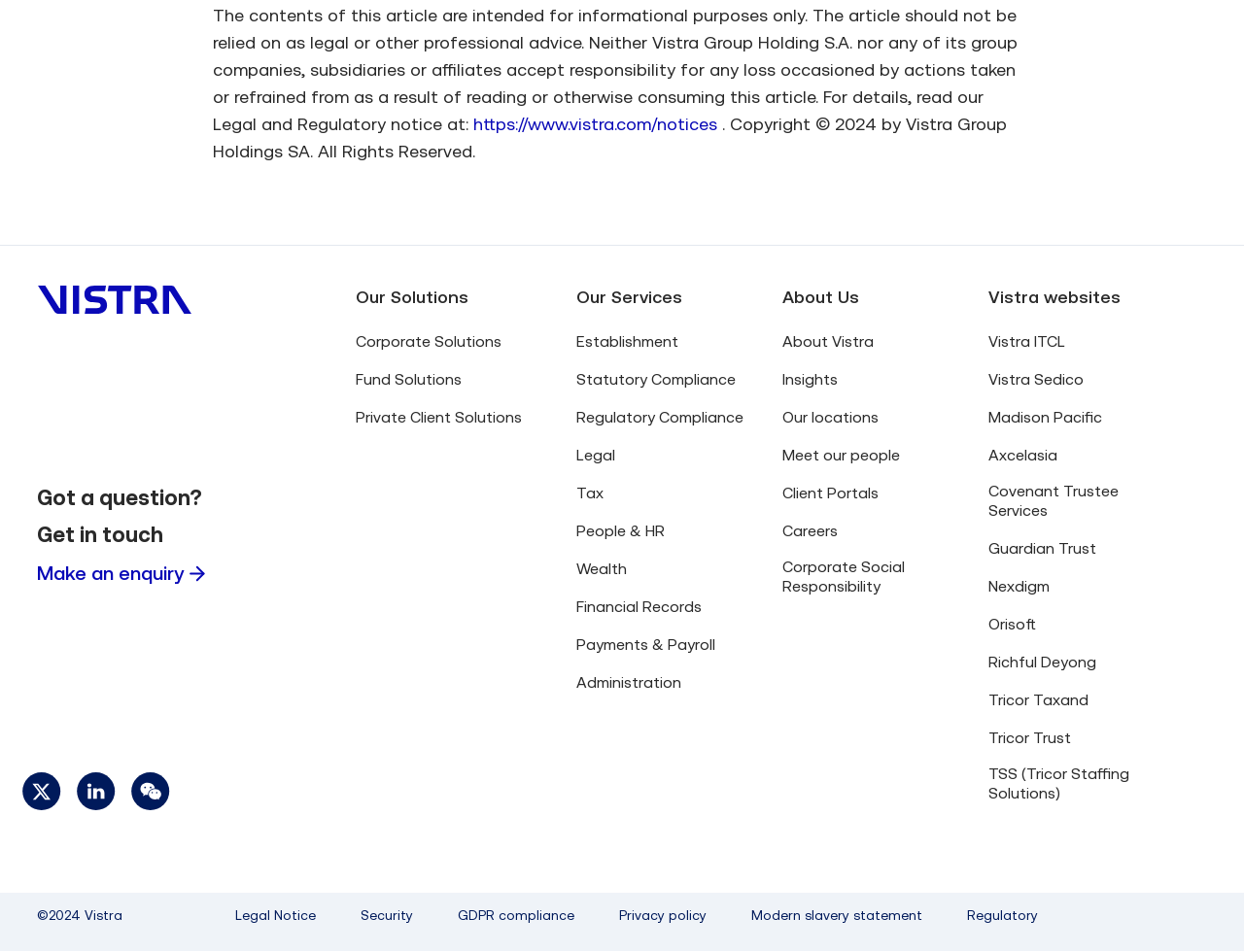Pinpoint the bounding box coordinates of the clickable element needed to complete the instruction: "Go to Honda Civic page". The coordinates should be provided as four float numbers between 0 and 1: [left, top, right, bottom].

None